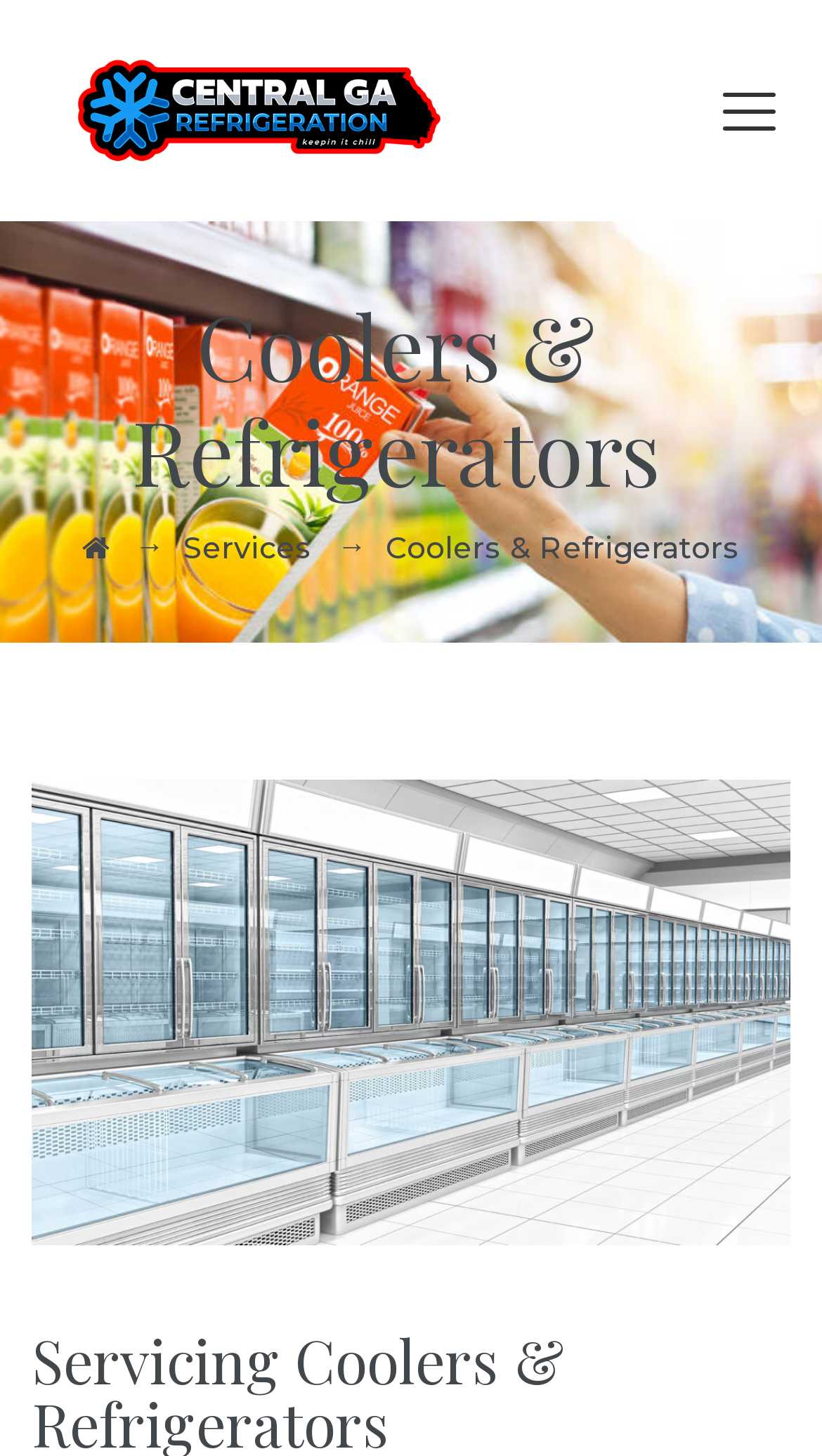Create a full and detailed caption for the entire webpage.

The webpage is about Coolers and Refrigerators, specifically related to Central Georgia Refrigeration. At the top left, there is a logo image of Central Georgia Refrigeration, which is also a link. Next to the logo, there is a button on the top right. 

Below the logo and button, there is a heading that reads "Coolers & Refrigerators" in a prominent position, taking up most of the width. Underneath the heading, there are three links: one with an icon, one labeled "Services", and another unlabeled link. These links are separated by arrow characters, indicating a navigation path. The last link is also labeled "Coolers & Refrigerators", which seems to be a repetition of the heading above.